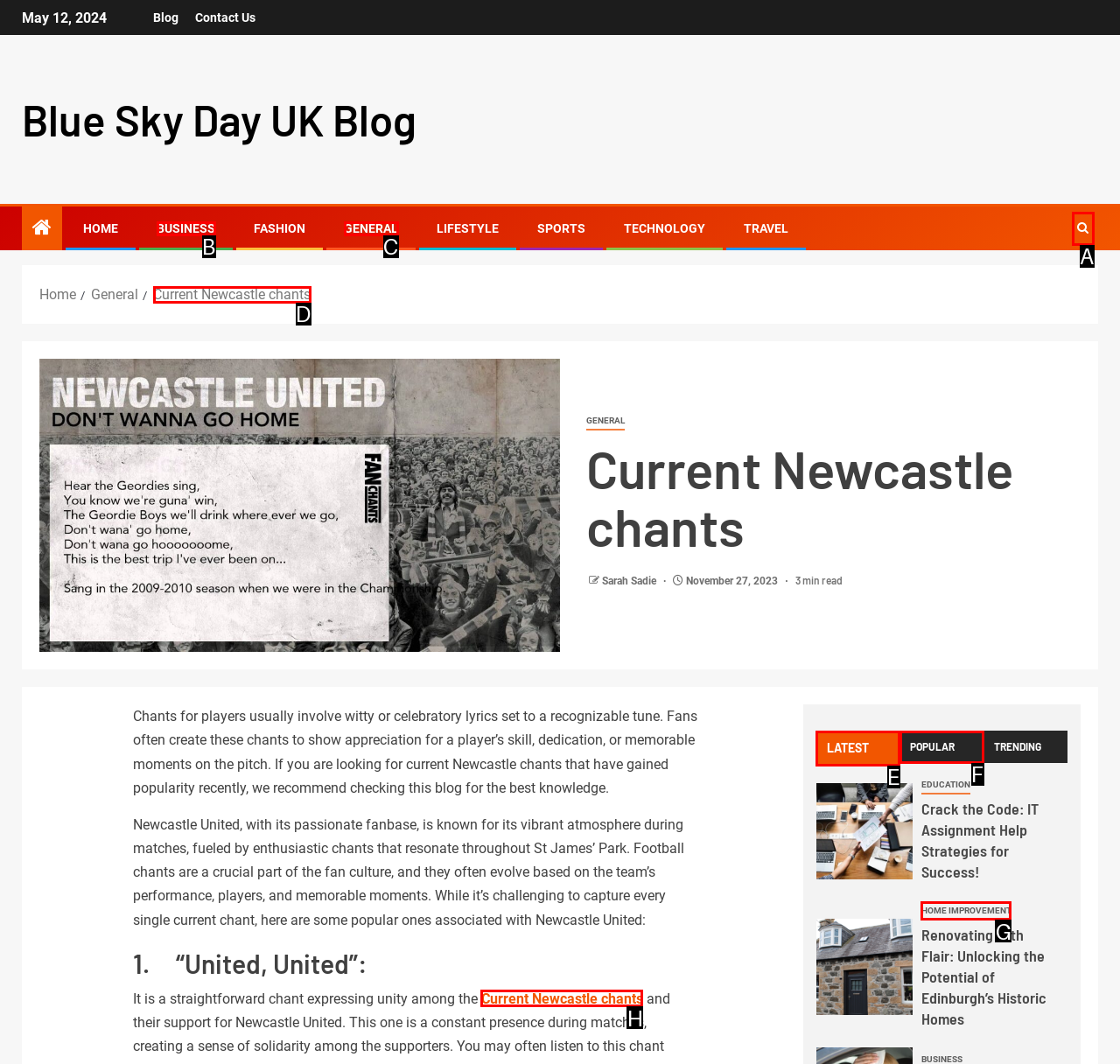Pick the option that corresponds to: Current Newcastle chants
Provide the letter of the correct choice.

H